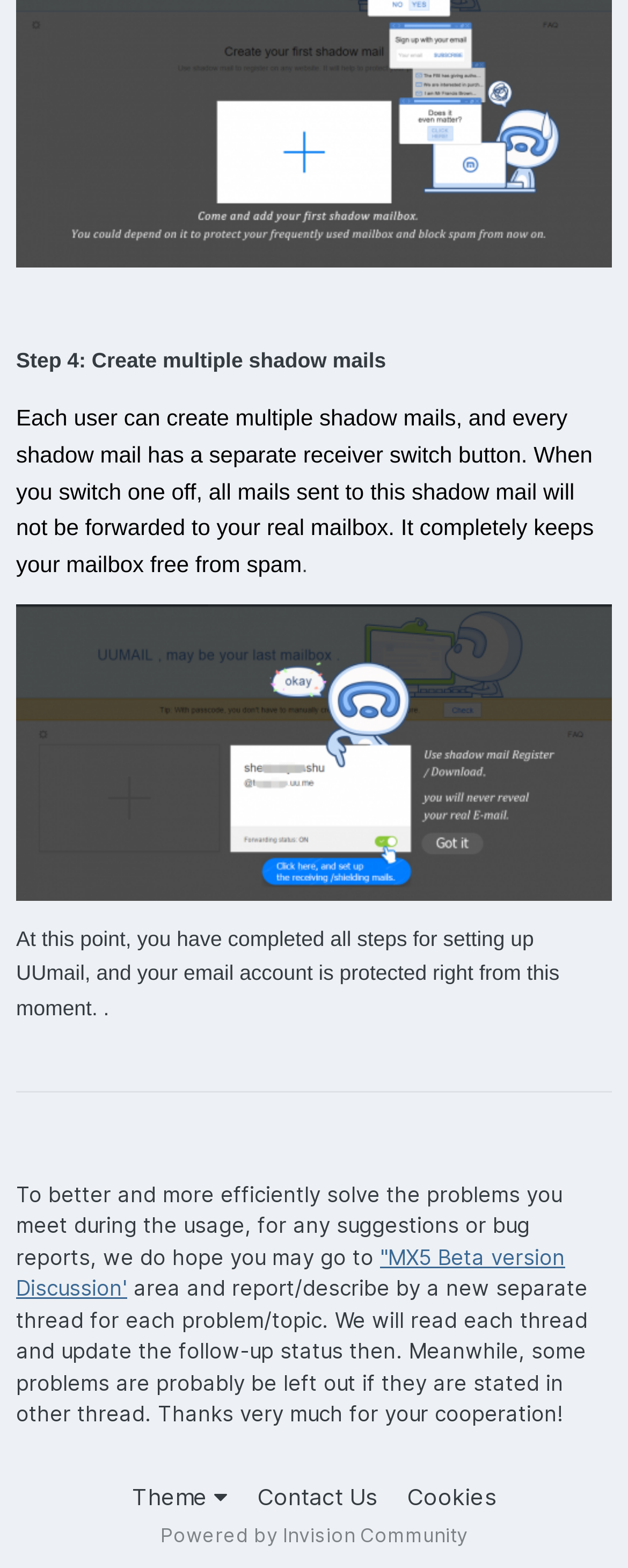Respond to the question below with a single word or phrase:
What is the theme icon?

uf0d7